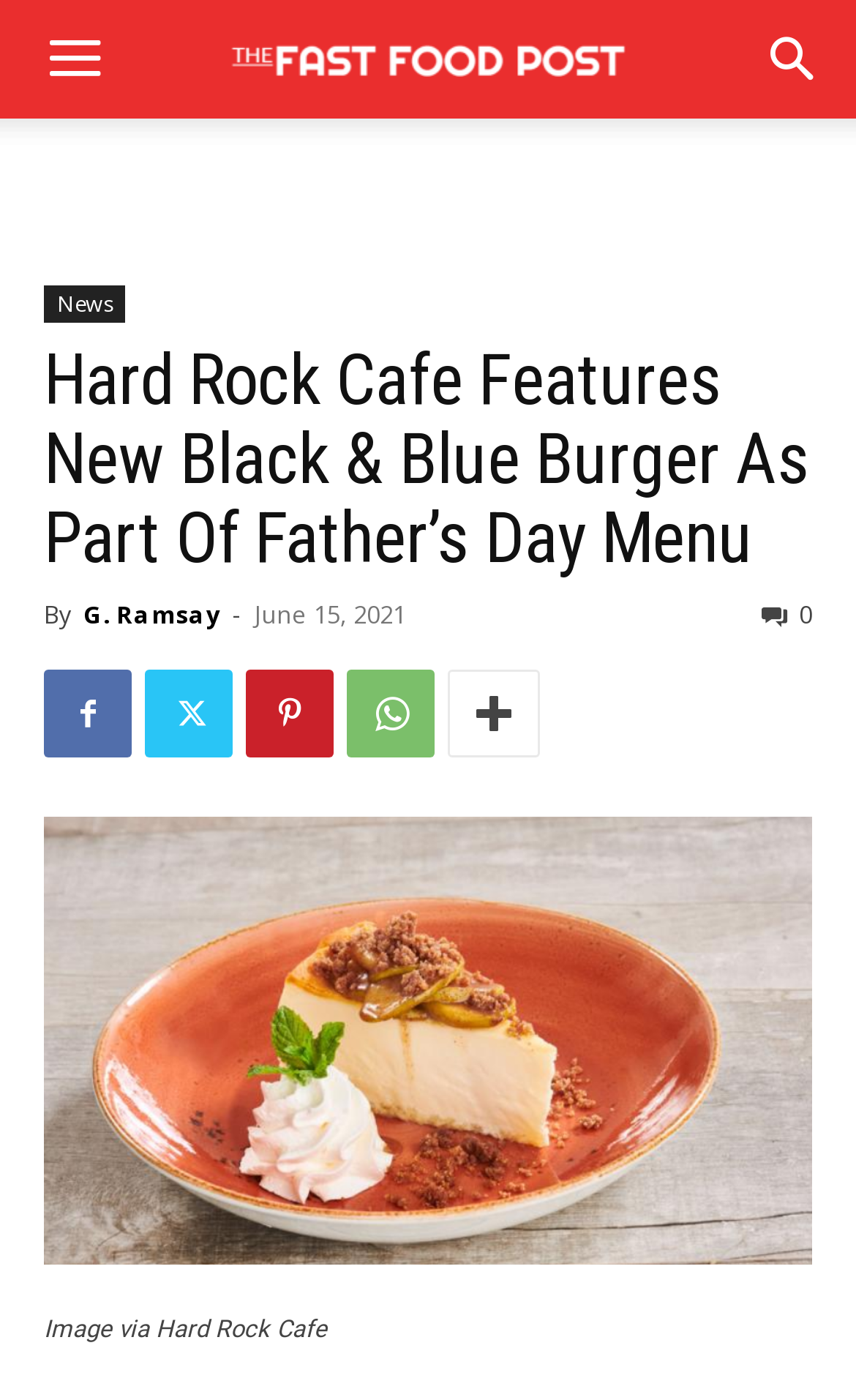From the image, can you give a detailed response to the question below:
Who is the author of the article?

The author of the article can be found in the text 'By G. Ramsay' which is located below the heading of the webpage.